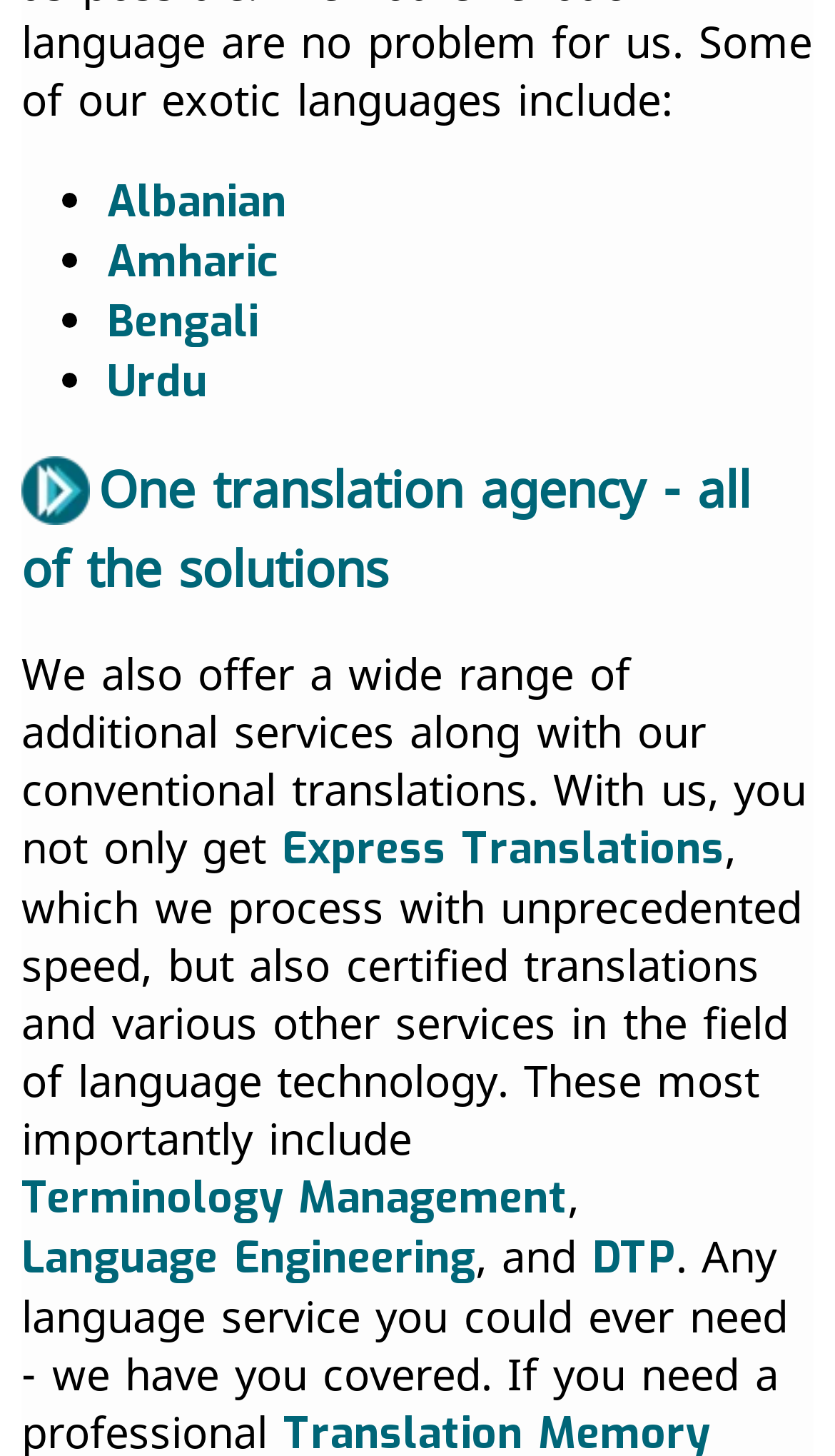How many languages are listed?
Could you answer the question in a detailed manner, providing as much information as possible?

I counted the number of links with language names, which are Albanian, Amharic, Bengali, and Urdu, so there are 4 languages listed.